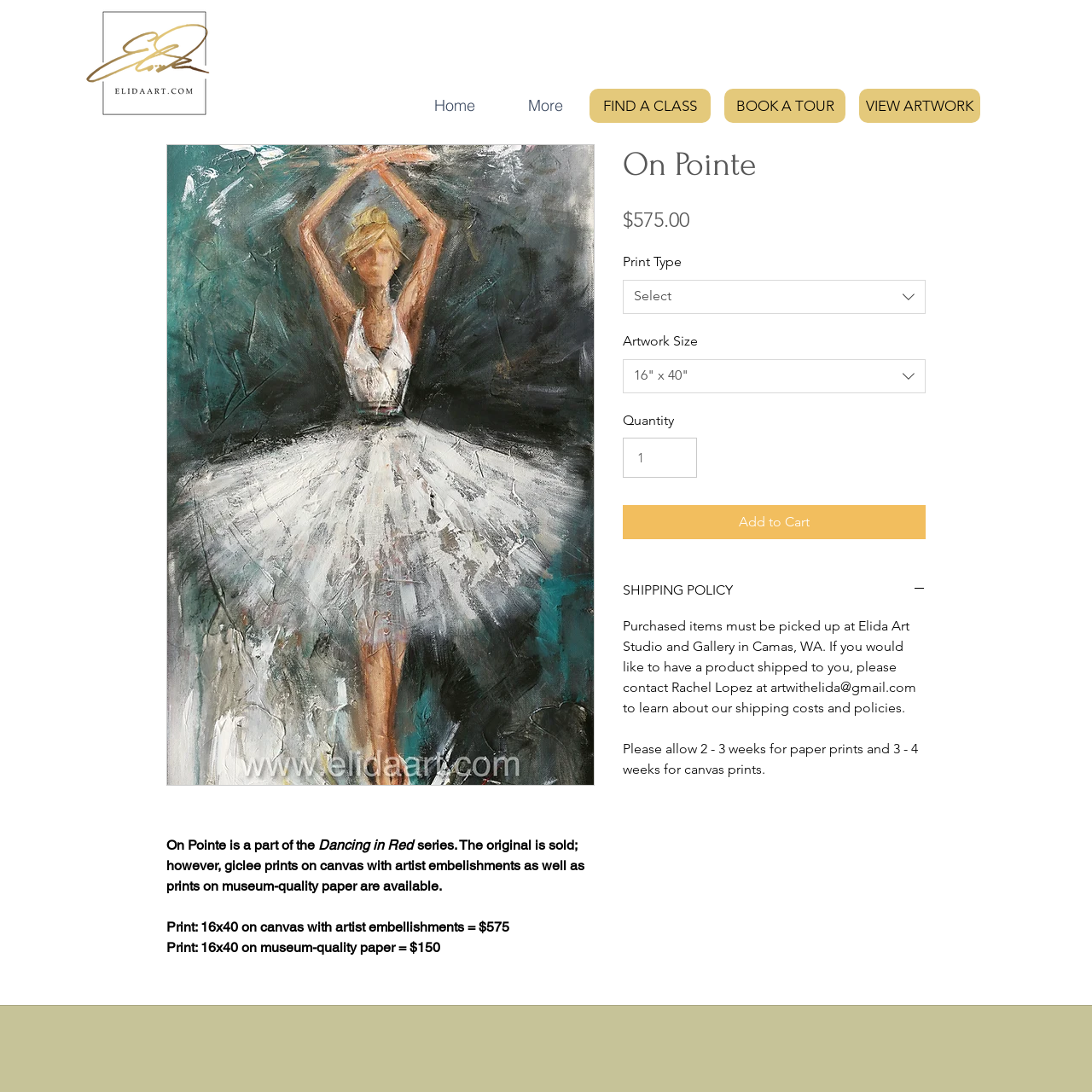Given the element description Modelica Buildings Library, predict the bounding box coordinates for the UI element in the webpage screenshot. The format should be (top-left x, top-left y, bottom-right x, bottom-right y), and the values should be between 0 and 1.

None